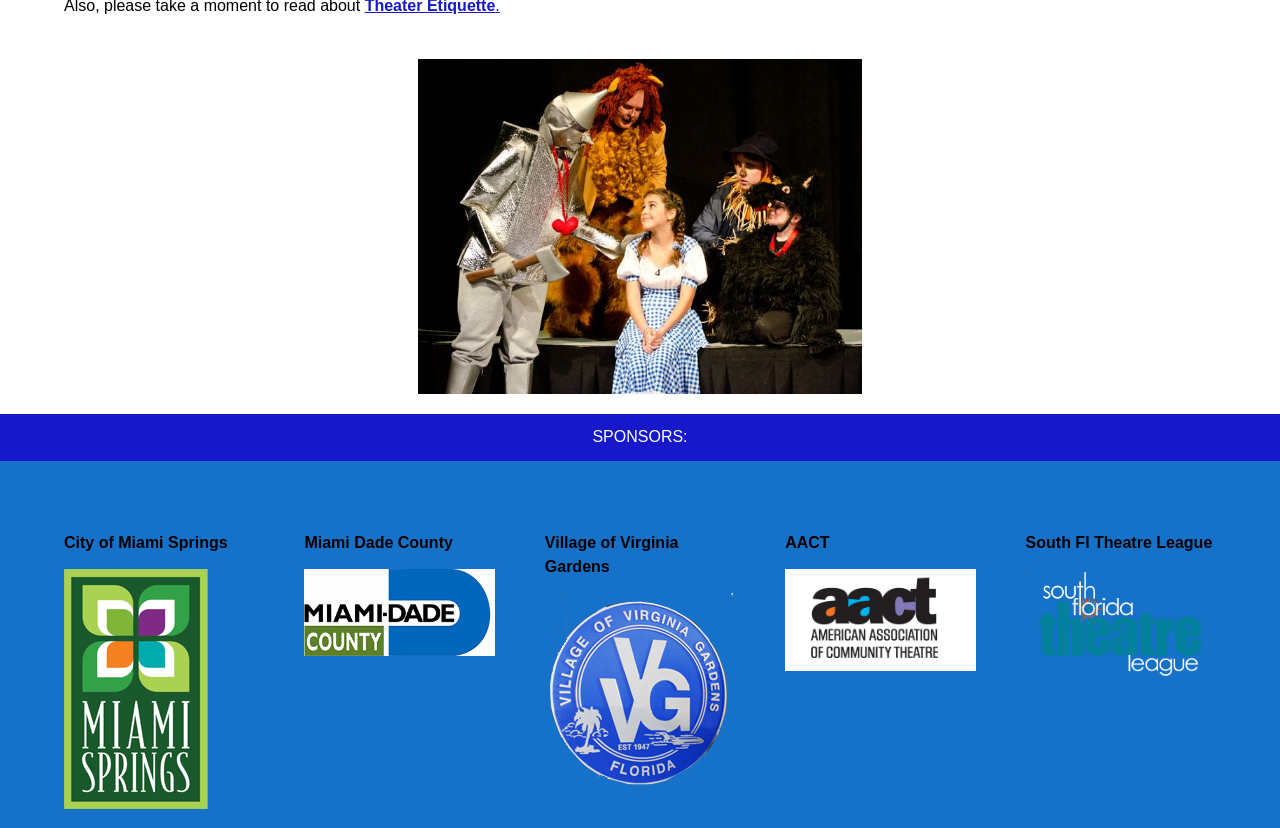Identify the bounding box of the UI component described as: "parent_node: AACT".

[0.613, 0.737, 0.762, 0.758]